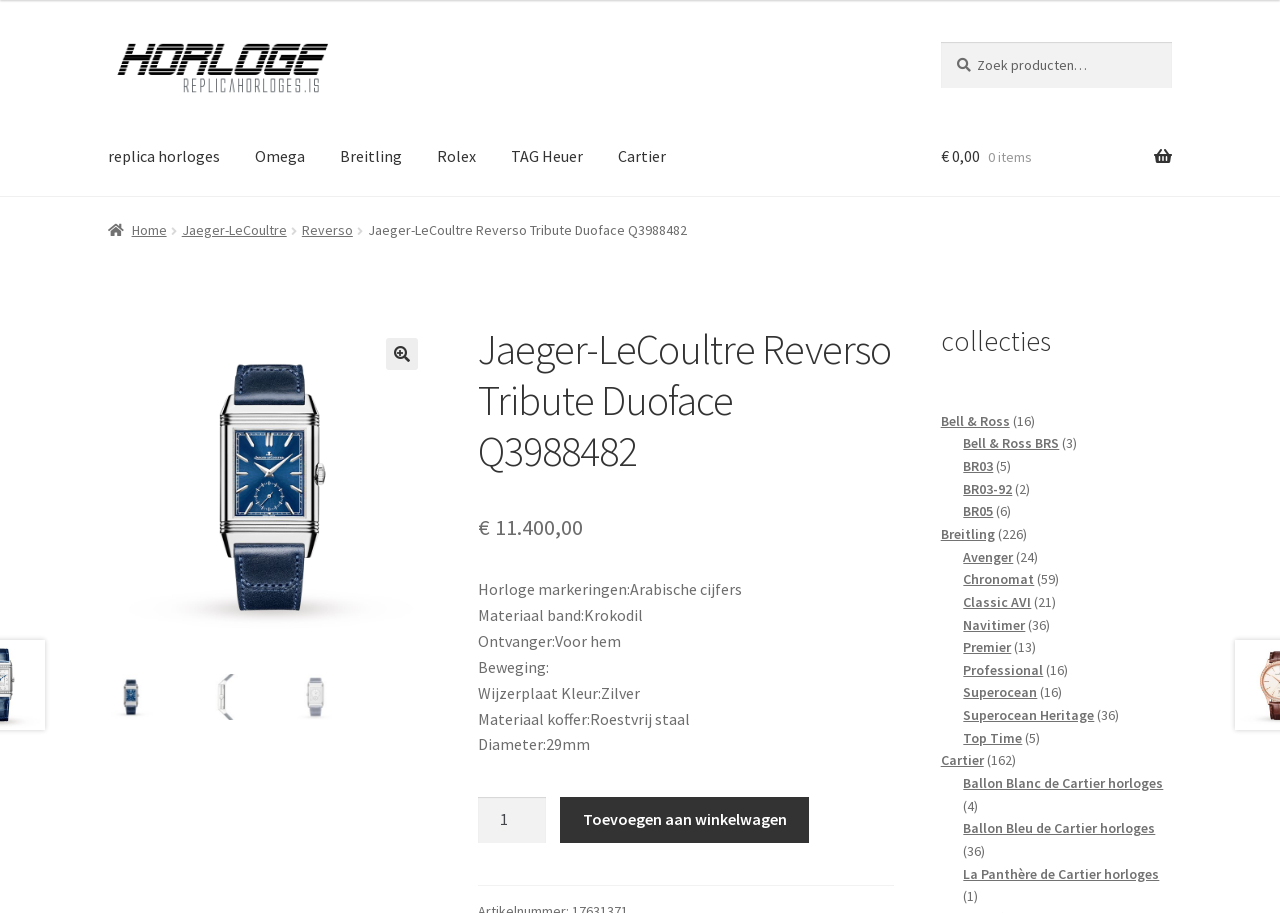How many products are in the Breitling collection?
Answer the question using a single word or phrase, according to the image.

226